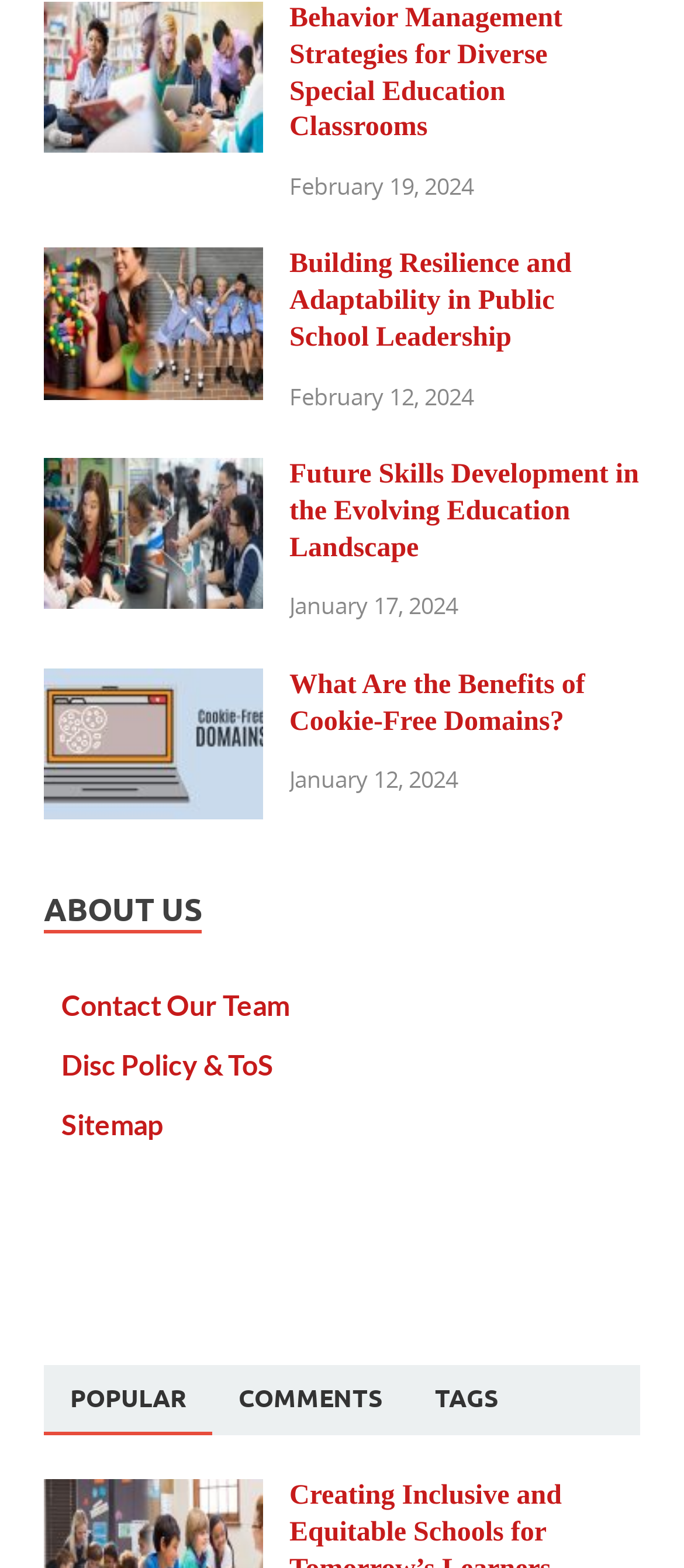Can you specify the bounding box coordinates of the area that needs to be clicked to fulfill the following instruction: "Click on the link 'Behavior Management Strategies for Diverse Special Education Classrooms'"?

[0.064, 0.003, 0.385, 0.025]